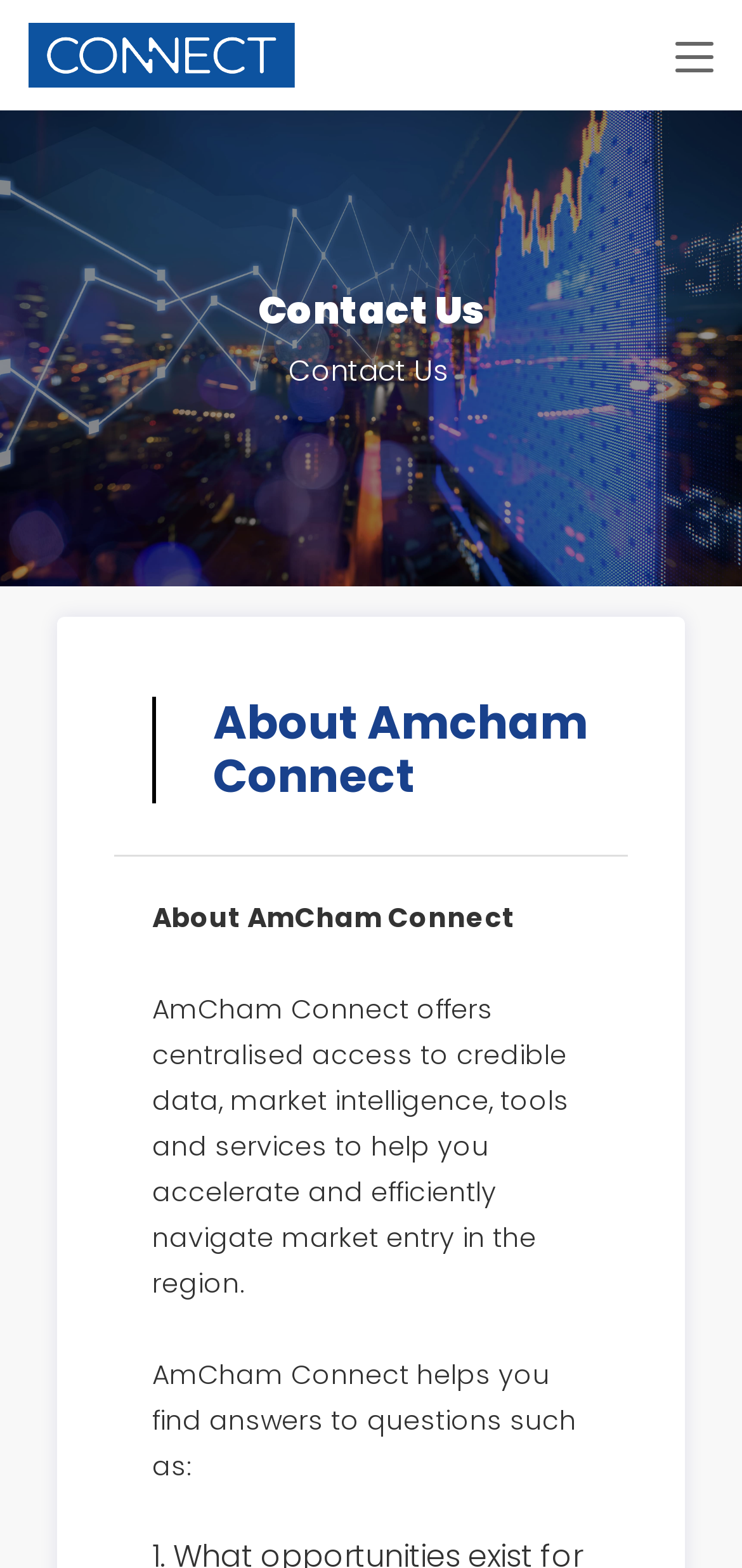Generate a thorough caption that explains the contents of the webpage.

The webpage is titled "Amcham Connect" and appears to be a contact page. At the top left, there is a link with no text description. Next to it, on the top right, is a button labeled "Toggle navigation" that controls a dropdown menu.

Below the top section, there is a prominent heading "Contact Us" located at the top center of the page. Underneath this heading, there is a link also labeled "Contact Us" positioned slightly to the right.

Further down the page, there is a section dedicated to "About Amcham Connect". This section starts with a heading "About Amcham Connect" located at the top center of the section. Below the heading, there is a brief description "About AmCham Connect" followed by a paragraph of text that explains the purpose of AmCham Connect, which is to provide access to credible data, market intelligence, tools, and services to help with market entry in the region. The section concludes with another paragraph that asks questions about what AmCham Connect can help with.